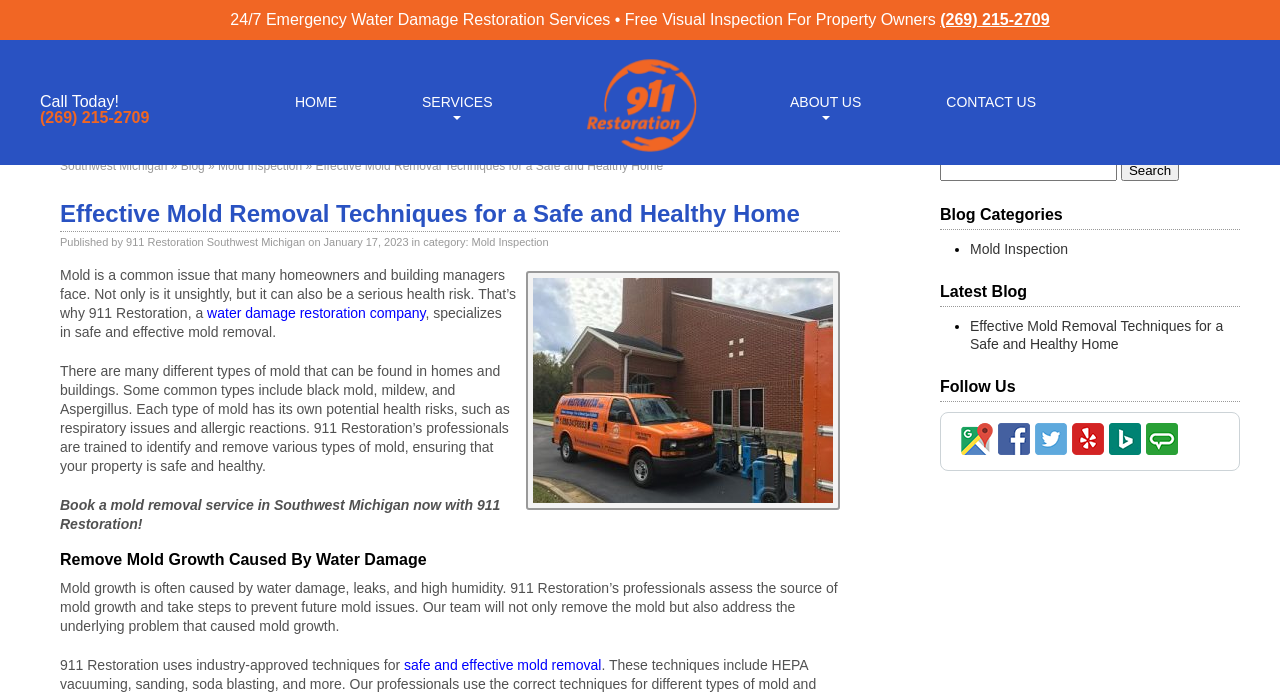Construct a comprehensive description capturing every detail on the webpage.

This webpage is about effective mold removal techniques and services provided by 911 Restoration Southwest Michigan. At the top, there is a heading that reads "Effective Mold Removal Techniques for a Safe and Healthy Home". Below it, there is a static text that says "24/7 Emergency Water Damage Restoration Services • Free Visual Inspection For Property Owners" and a phone number "(269) 215-2709" next to it. 

On the top-left corner, there is a "Call Today!" button with the same phone number. On the top navigation bar, there are links to "HOME", "SERVICES", "ABOUT US", and "CONTACT US". 

Below the navigation bar, there is an image of Southwest Michigan, and links to "Southwest Michigan", "Blog", and "Mold Inspection" on the left side. On the right side, there is a search bar with a "Search" button. 

The main content of the webpage starts with a heading "Effective Mold Removal Techniques for a Safe and Healthy Home" followed by a static text that describes the importance of mold removal and the services provided by 911 Restoration. There is an image of 911 Restoration Mold Removal Southwest Michigan on the right side of the text. 

The webpage then explains the different types of mold, their health risks, and how 911 Restoration's professionals can identify and remove them. It also mentions that mold growth is often caused by water damage, leaks, and high humidity, and that 911 Restoration's team will not only remove the mold but also address the underlying problem. 

Further down, there are headings "Remove Mold Growth Caused By Water Damage" and "Blog Categories" with links to "Mold Inspection" and "Effective Mold Removal Techniques for a Safe and Healthy Home" respectively. Finally, there is a "Follow Us" section at the bottom.